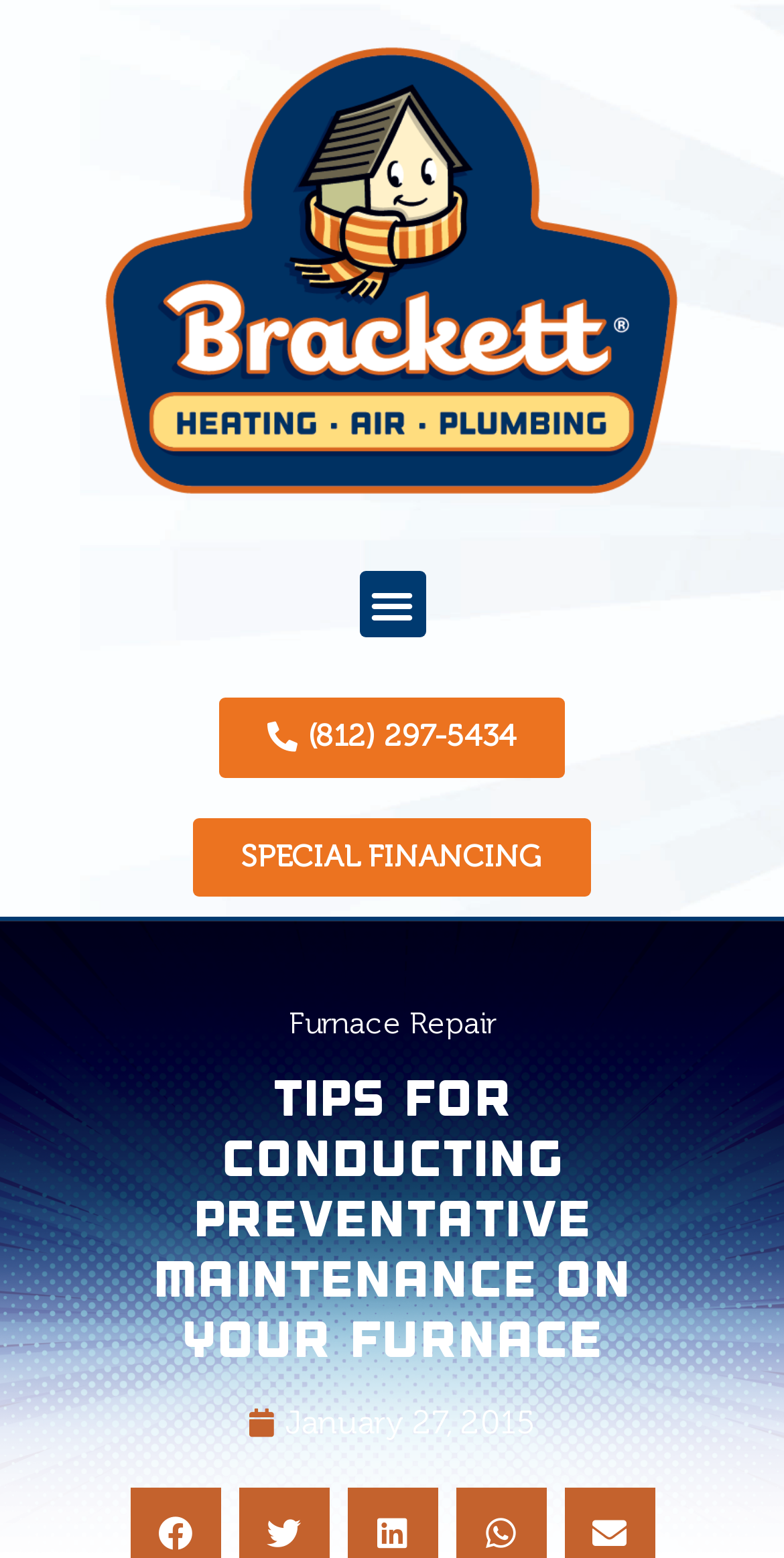Please determine the bounding box coordinates for the UI element described here. Use the format (top-left x, top-left y, bottom-right x, bottom-right y) with values bounded between 0 and 1: Menu

[0.458, 0.367, 0.542, 0.409]